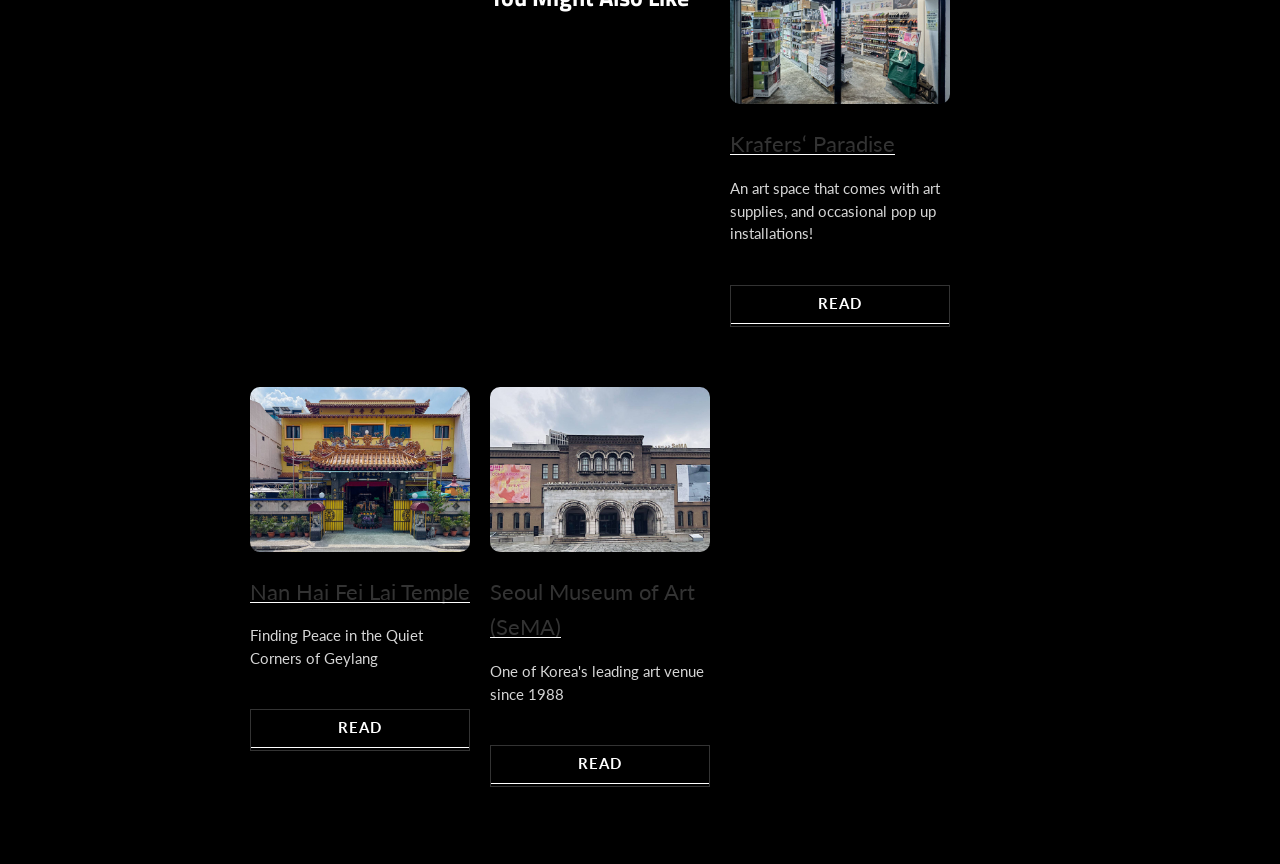How many images are there on the webpage?
Answer the question with a single word or phrase, referring to the image.

3